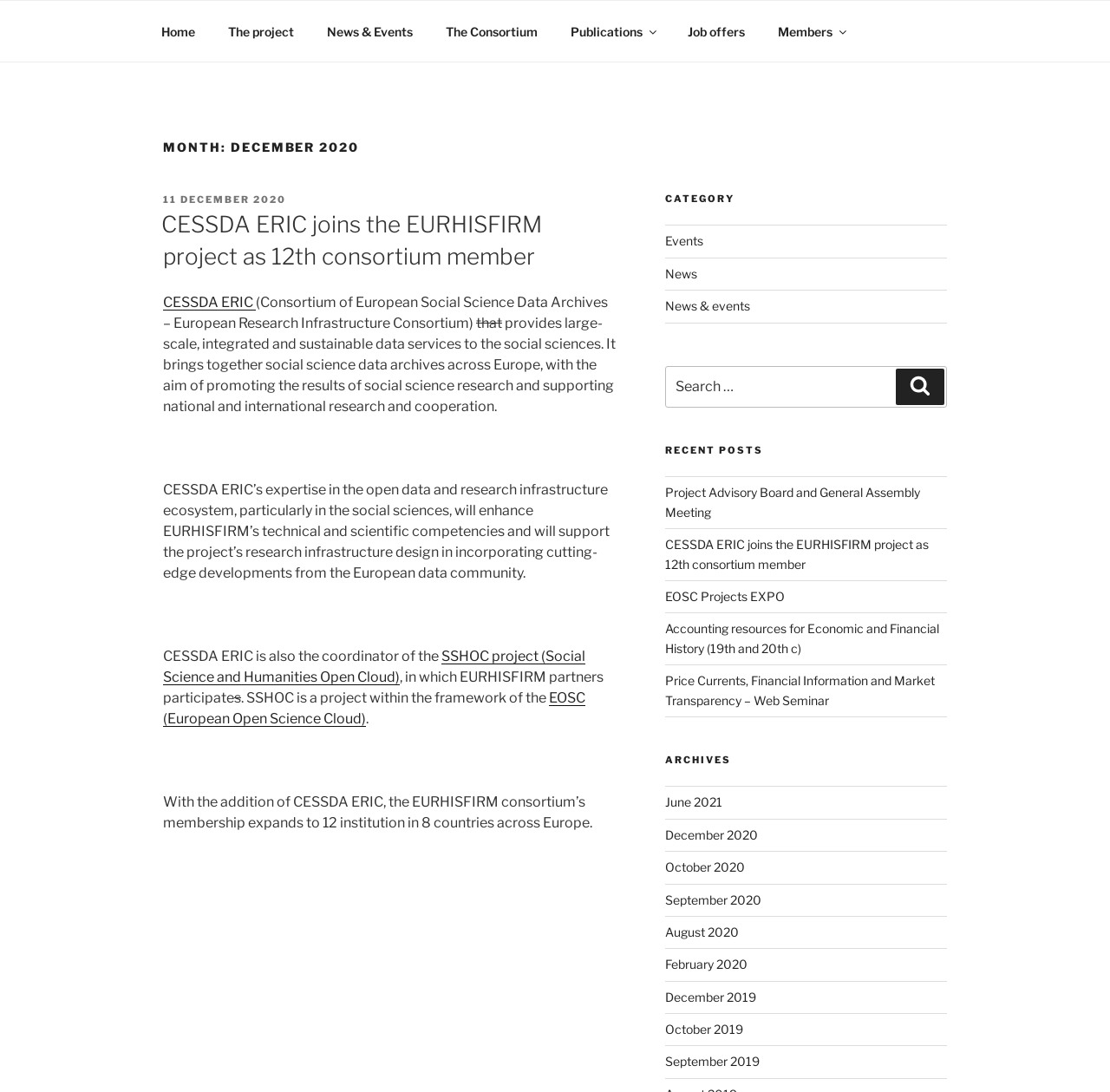Please identify the bounding box coordinates for the region that you need to click to follow this instruction: "Click on the 'Home' link".

[0.131, 0.009, 0.189, 0.048]